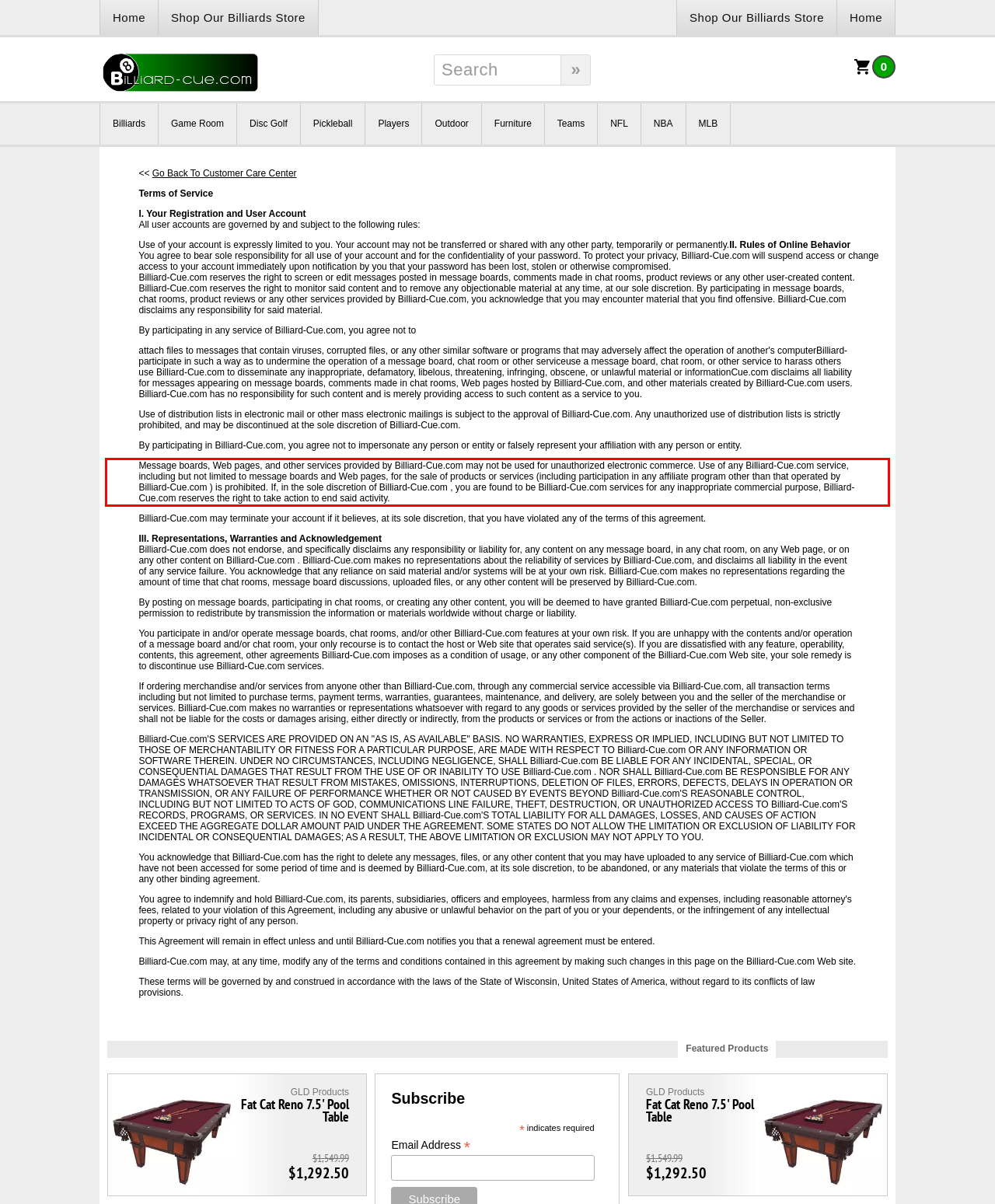Using the provided screenshot, read and generate the text content within the red-bordered area.

Message boards, Web pages, and other services provided by Billiard-Cue.com may not be used for unauthorized electronic commerce. Use of any Billiard-Cue.com service, including but not limited to message boards and Web pages, for the sale of products or services (including participation in any affiliate program other than that operated by Billiard-Cue.com ) is prohibited. If, in the sole discretion of Billiard-Cue.com , you are found to be Billiard-Cue.com services for any inappropriate commercial purpose, Billiard-Cue.com reserves the right to take action to end said activity.